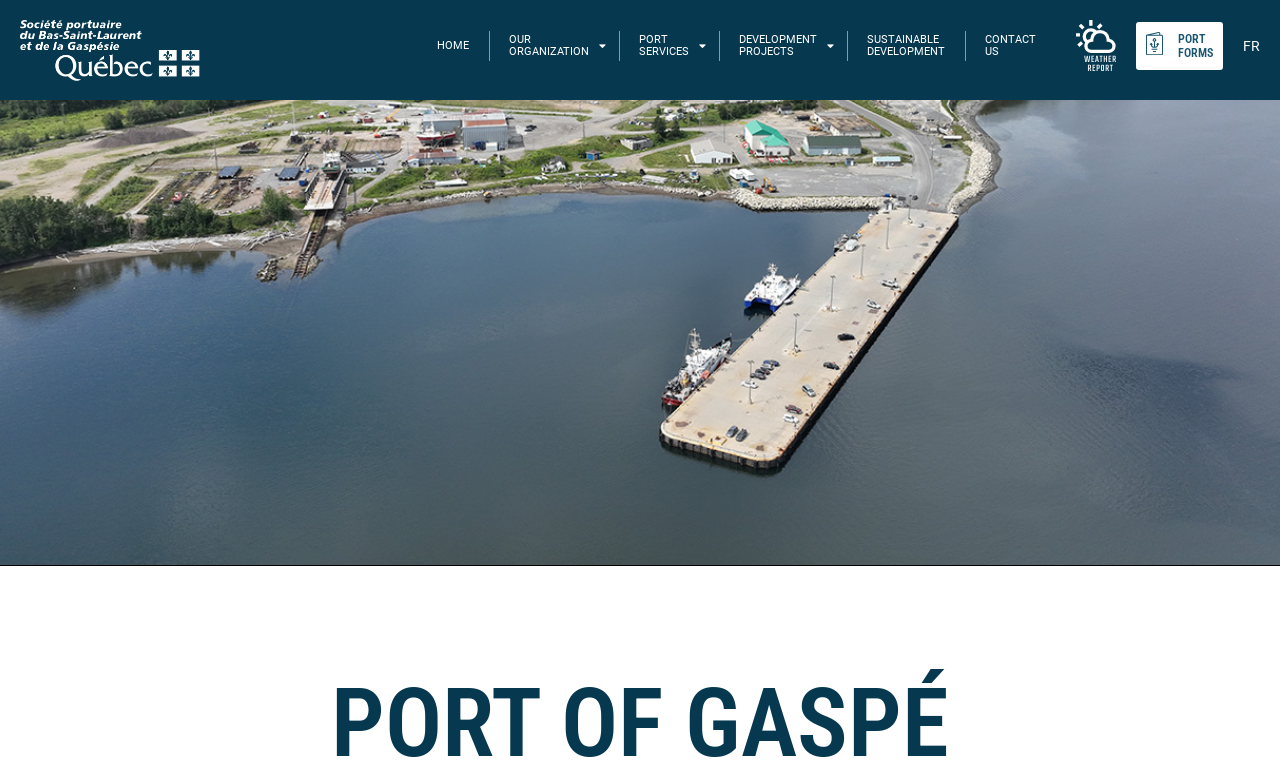Indicate the bounding box coordinates of the element that must be clicked to execute the instruction: "switch to French". The coordinates should be given as four float numbers between 0 and 1, i.e., [left, top, right, bottom].

[0.963, 0.045, 0.984, 0.072]